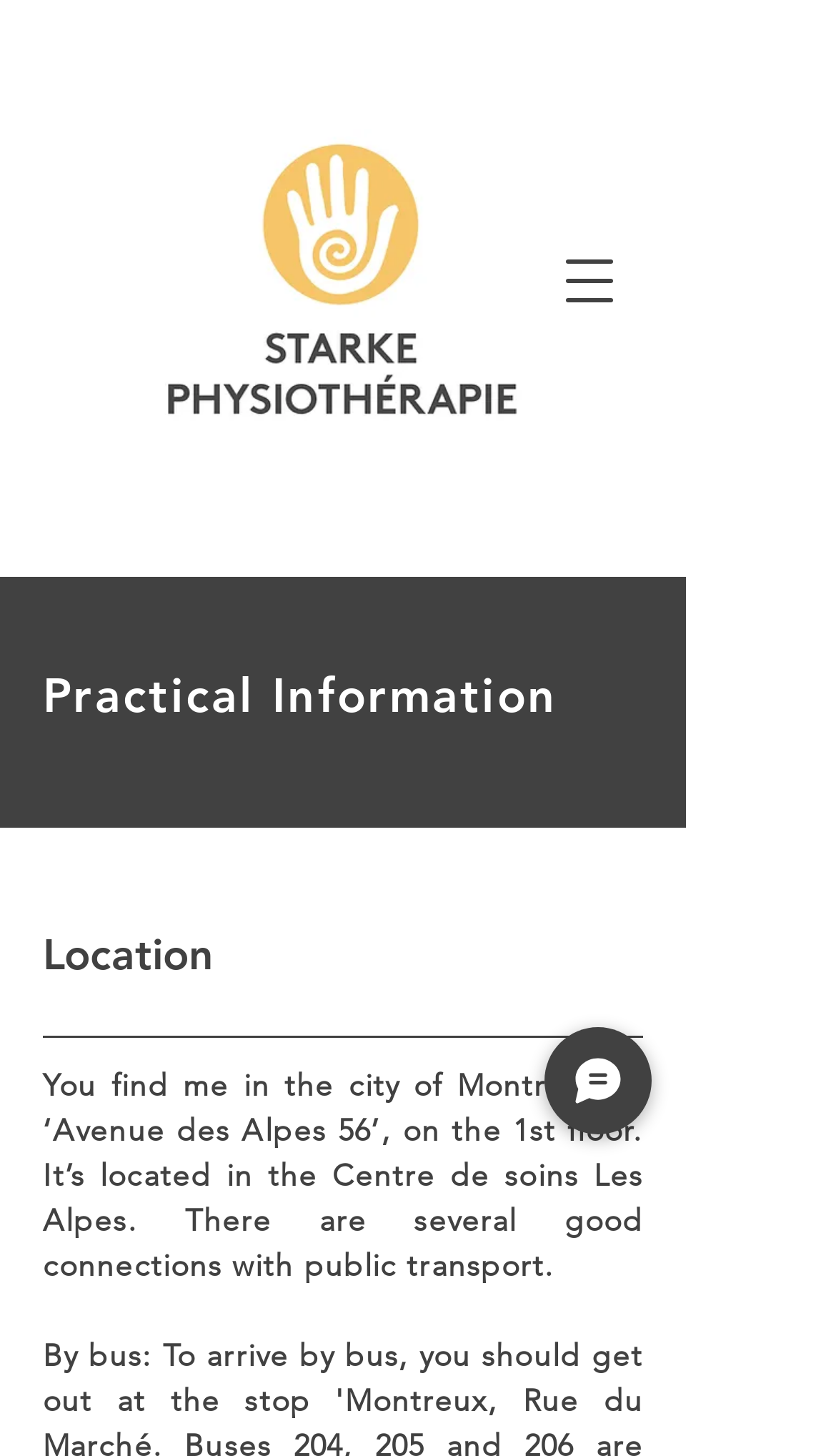Please reply to the following question with a single word or a short phrase:
What is the name of the building where the praxis is located?

Centre de soins Les Alpes